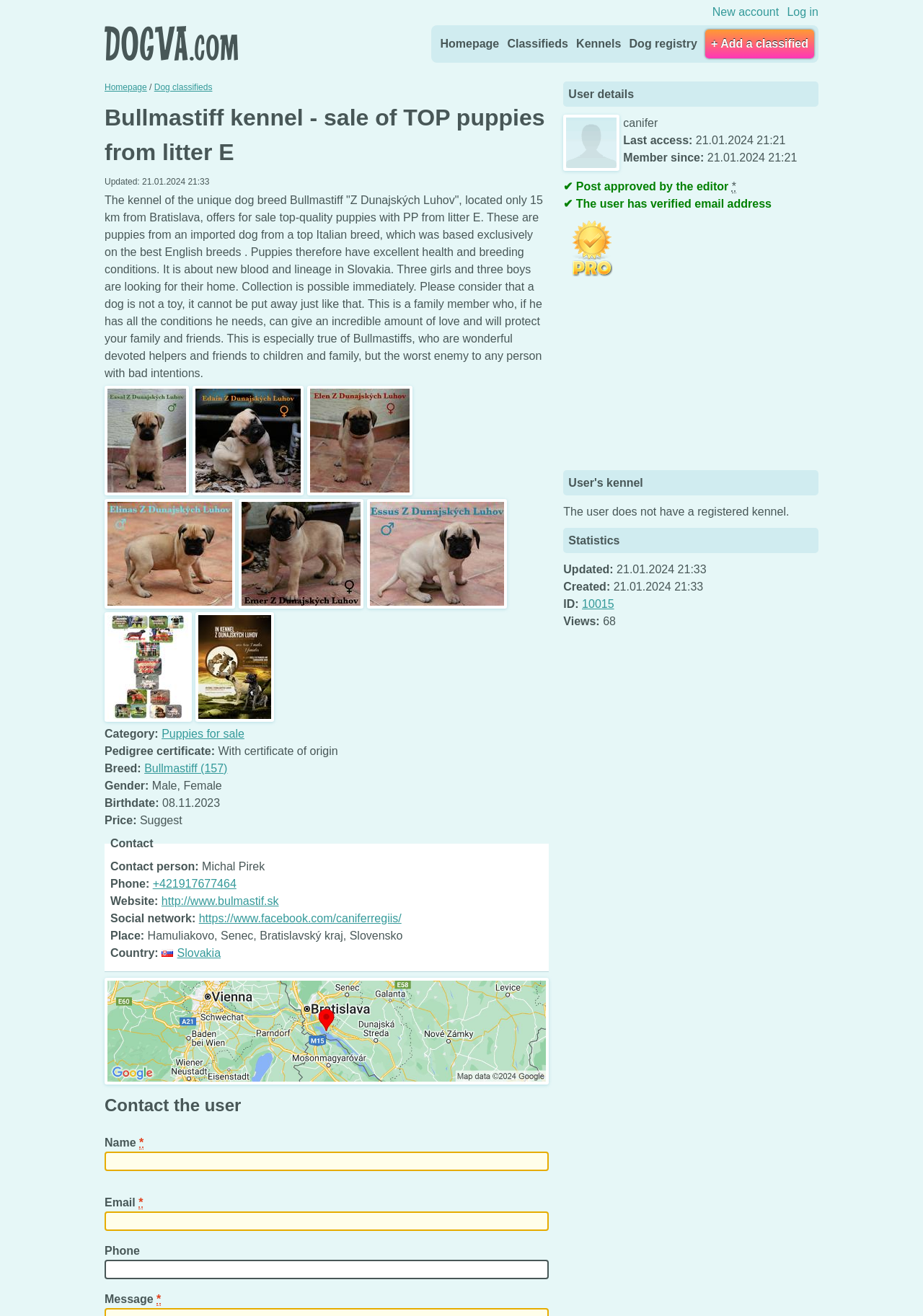Refer to the image and answer the question with as much detail as possible: What is the location of the kennel?

The location of the kennel is mentioned in the contact information section as Hamuliakovo, Senec, Bratislavský kraj, Slovensko, which is in Slovakia.